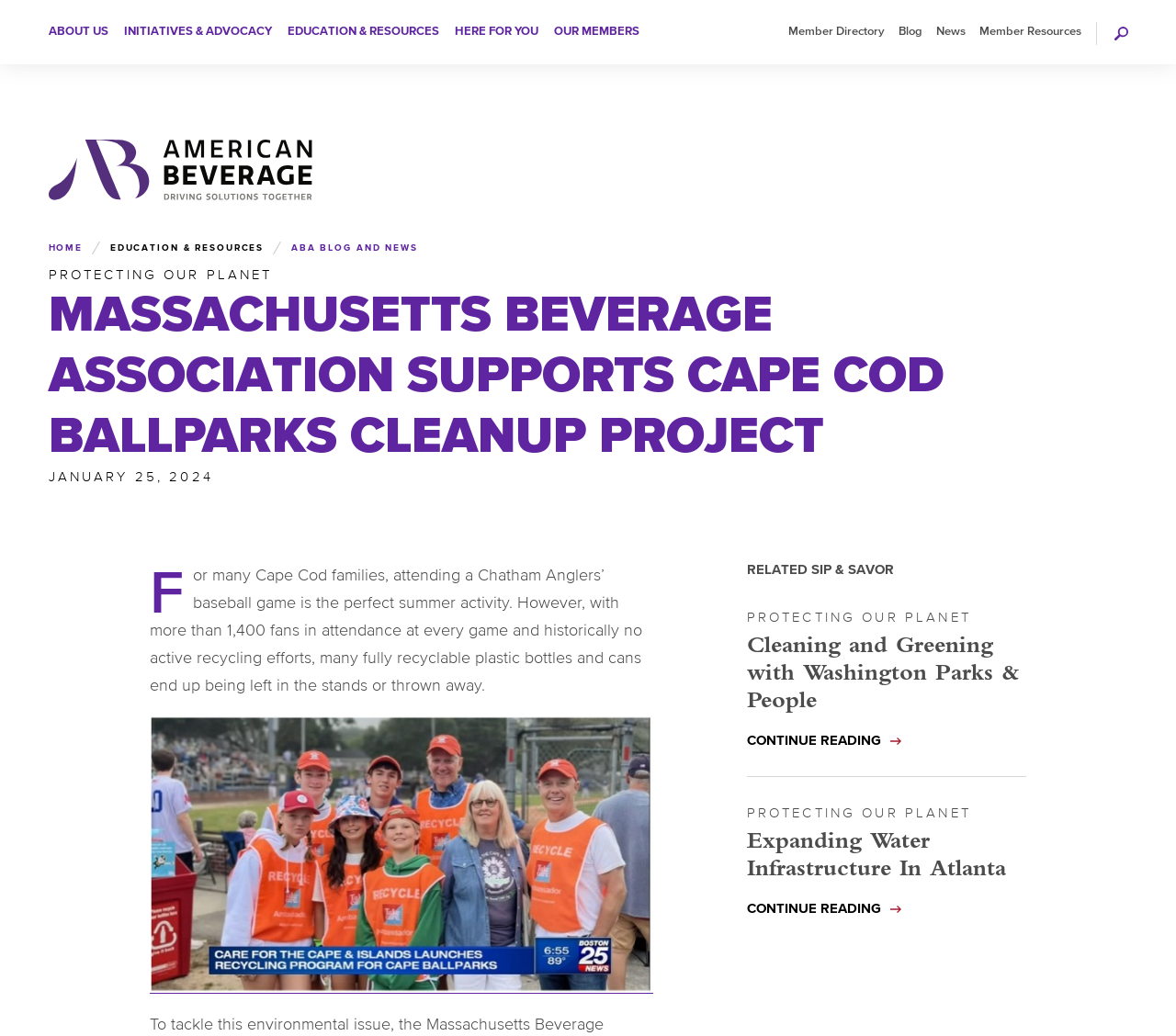How many related articles are there?
Examine the image closely and answer the question with as much detail as possible.

There are two related articles listed under the 'RELATED SIP & SAVOR' heading, each with a 'CONTINUE READING' link.